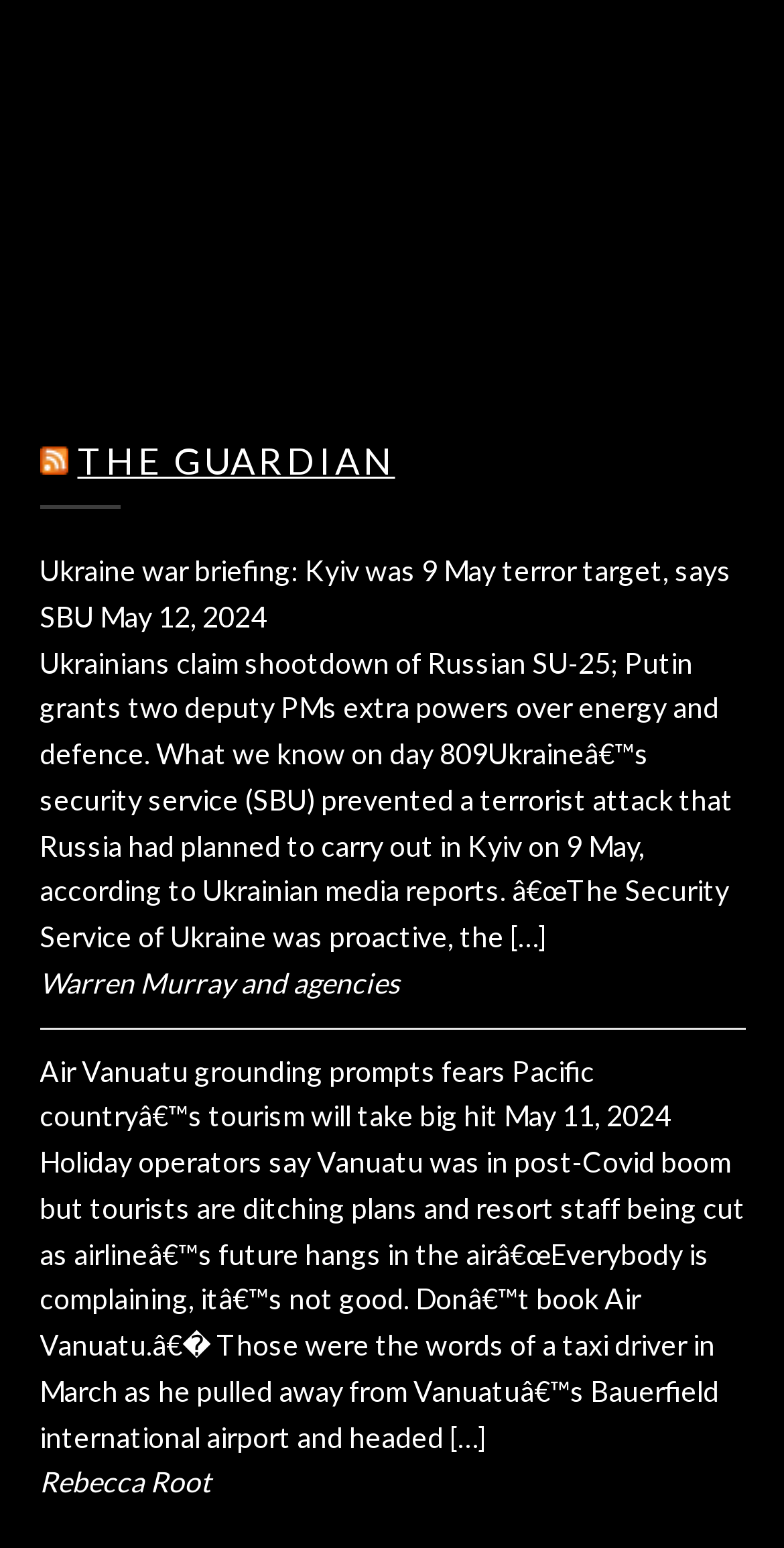Give a concise answer of one word or phrase to the question: 
How many articles are on this webpage?

2